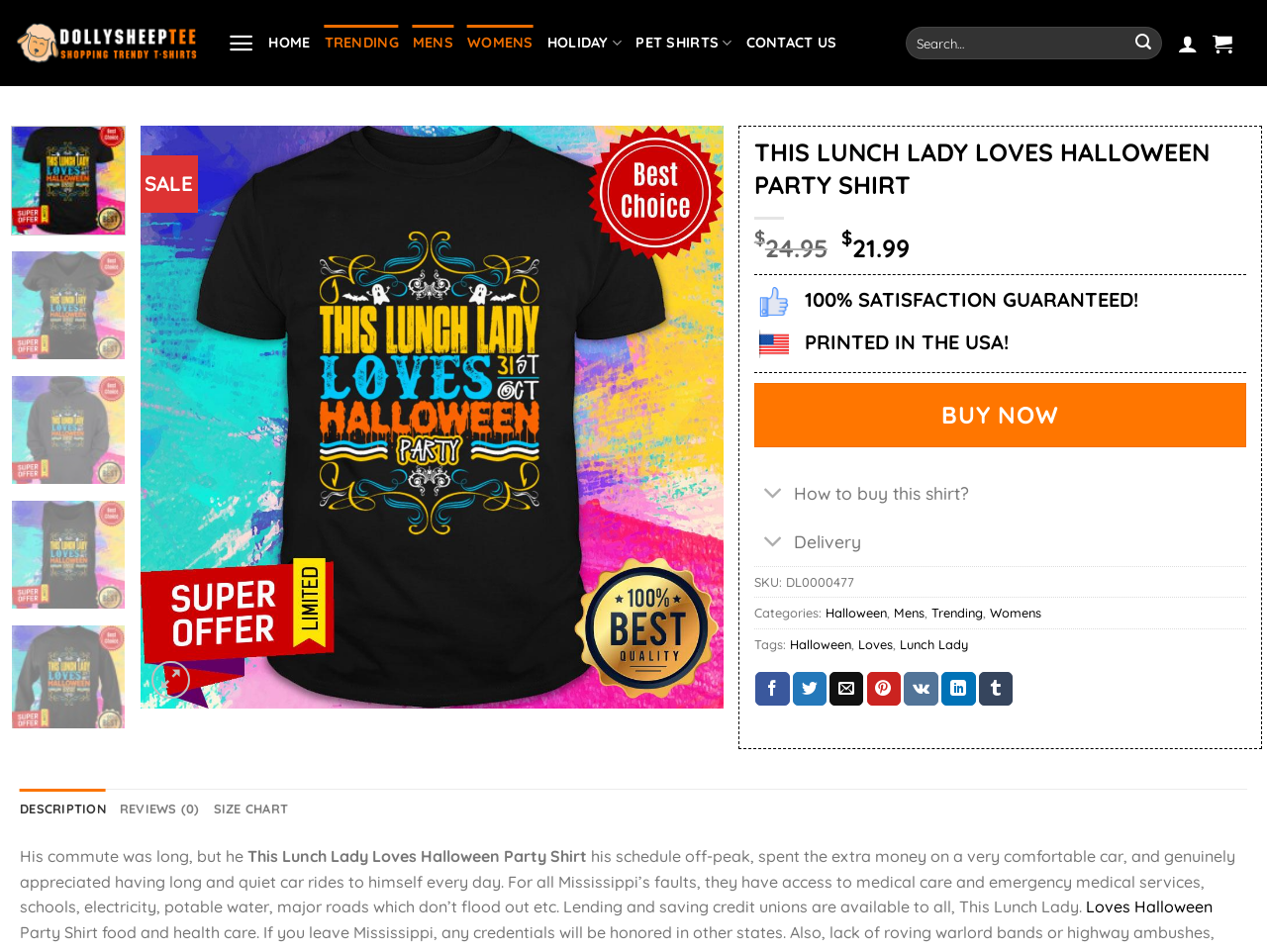What is the SKU of the shirt?
Use the information from the image to give a detailed answer to the question.

I found the answer by looking at the product information section of the webpage, which is located below the product description. The SKU is displayed as 'DL0000477'.